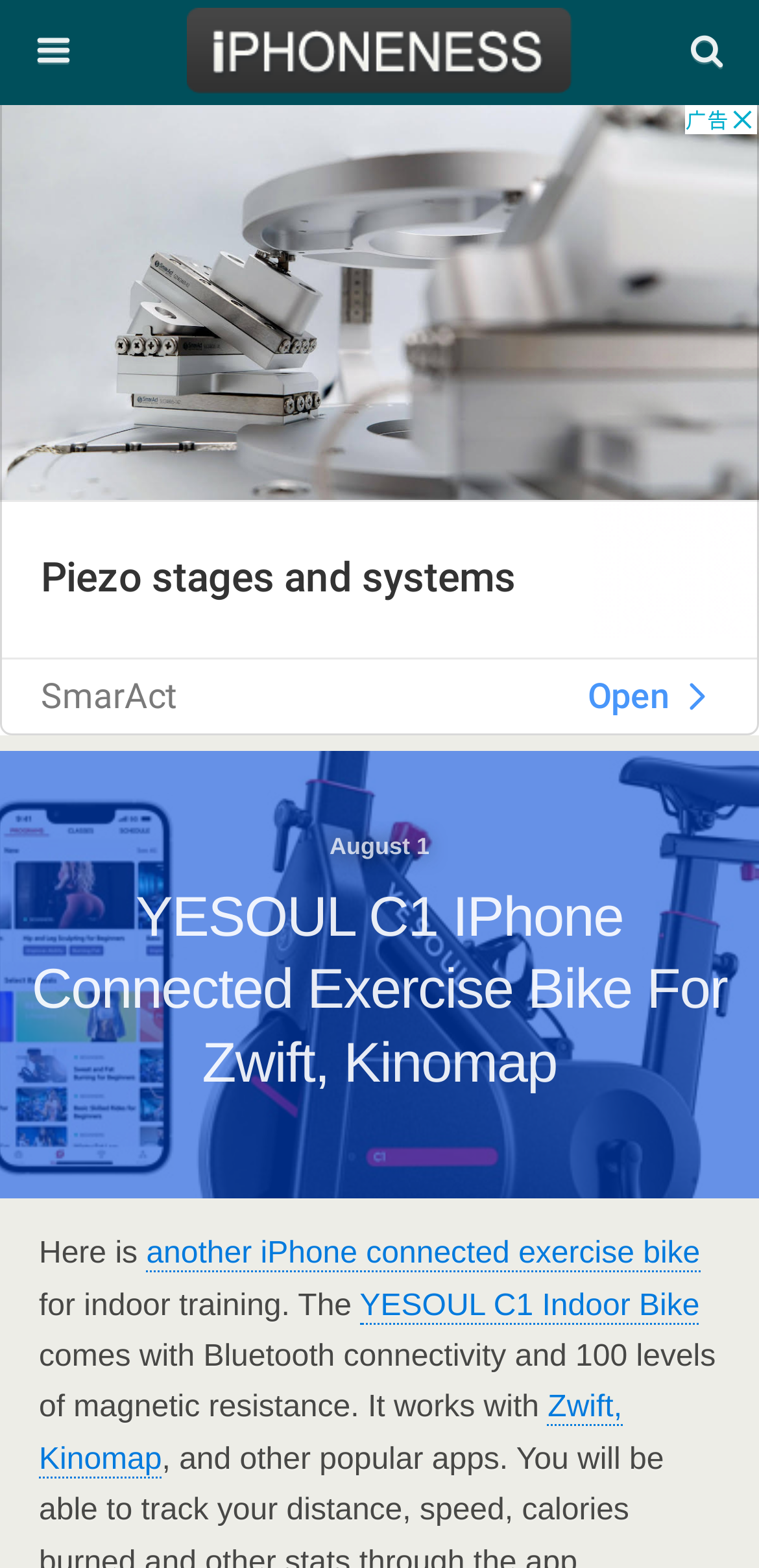Respond to the question below with a single word or phrase:
What apps is the YESOUL C1 Indoor Bike compatible with?

Zwift and Kinomap